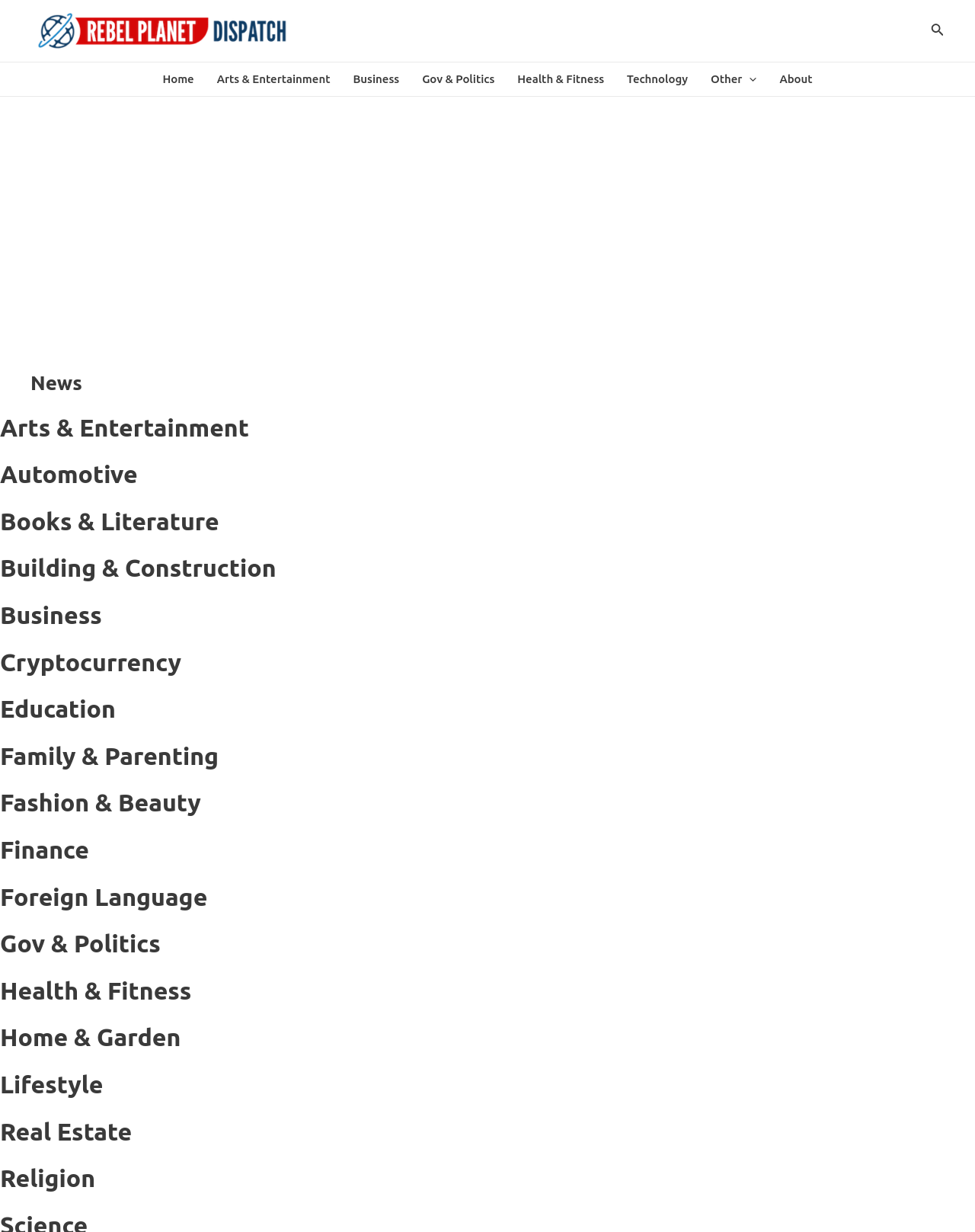Please provide a short answer using a single word or phrase for the question:
How many main menu items are there?

7